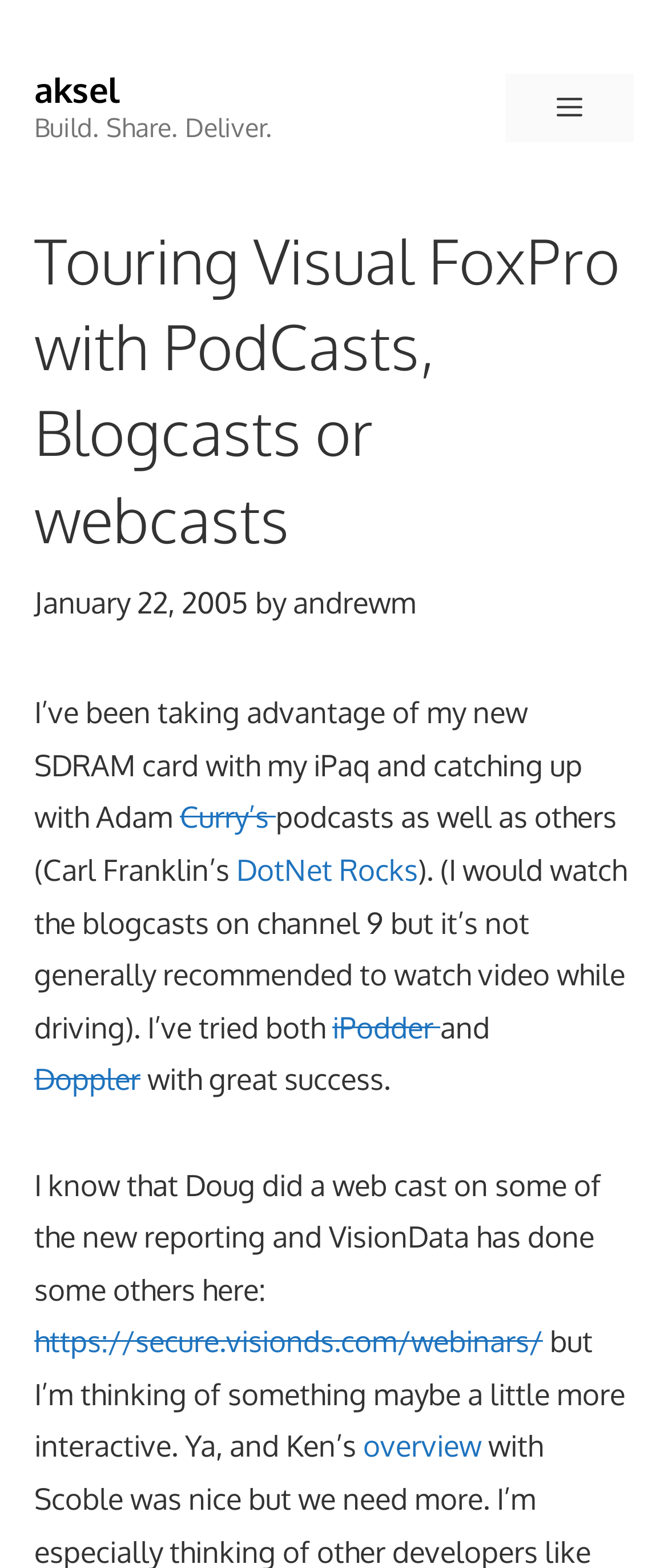Please provide a brief answer to the following inquiry using a single word or phrase:
What is the date of the article?

January 22, 2005